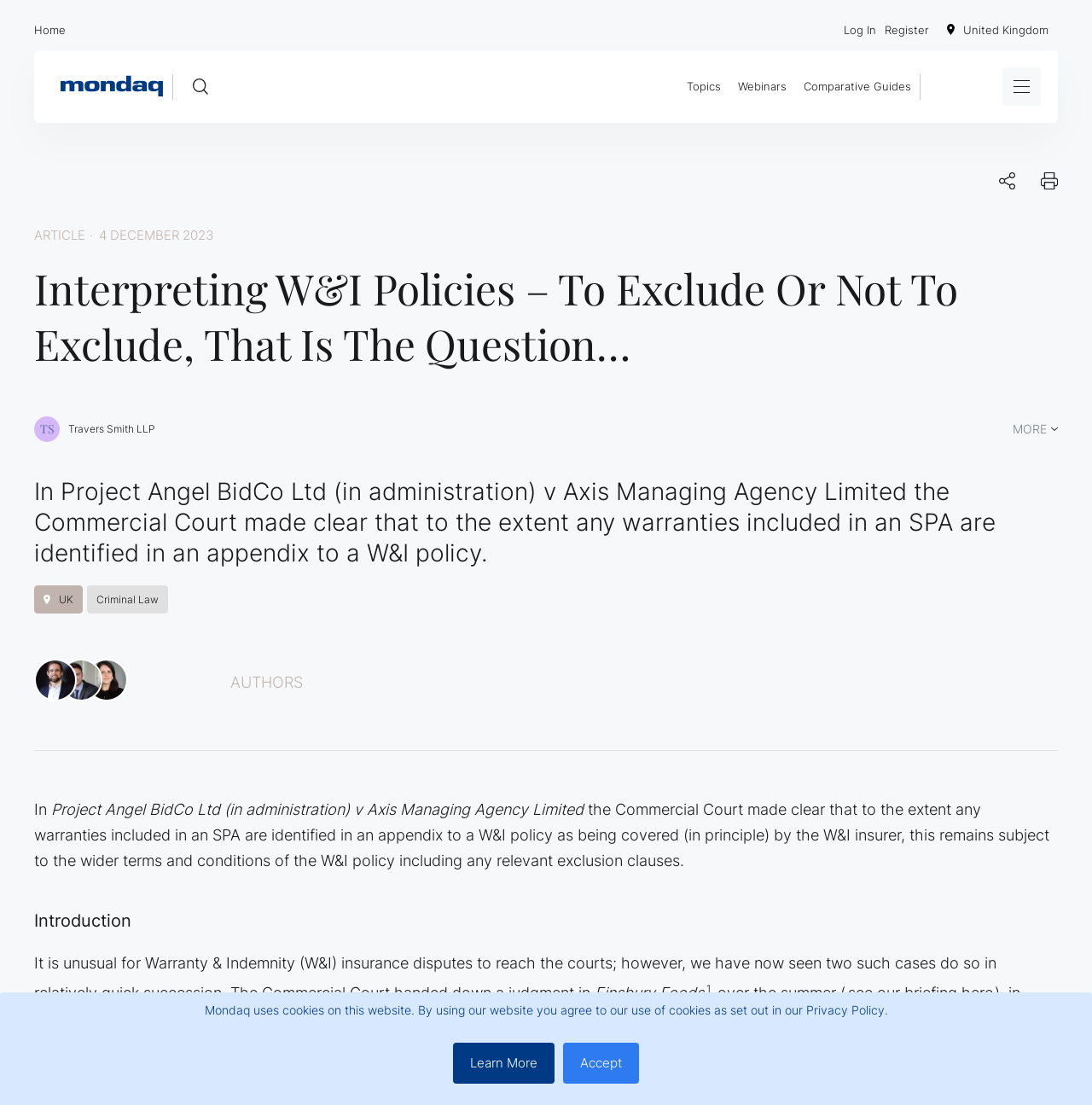Articulate a detailed summary of the webpage's content and design.

This webpage appears to be an article page from Mondaq, a legal news and information website. At the top left corner, there is a link to the Mondaq homepage, accompanied by a small image. Next to it, there is a search bar and a button. On the top right corner, there is a vertical menu with various options, including "Home", "Topics", "Webinars", "Comparative Guides", "Log In", and "Register".

Below the menu, there is a toolbar with a share icon and a printer icon. The article title, "Interpreting W&I Policies – To Exclude Or Not To Exclude, That Is The Question…", is displayed prominently in the middle of the page. The article is attributed to TS Travers Smith LLP, and there is a link to the law firm's page.

The article content is divided into sections, with headings such as "ARTICLE" and "Introduction". The text discusses a recent court case, Project Angel BidCo Ltd (in administration) v Axis Managing Agency Limited, and its implications for Warranty & Indemnity (W&I) insurance disputes. There are three author photos, accompanied by the text "AUTHORS", and a list of keywords, including "UK" and "Criminal Law".

Throughout the article, there are links to related content, such as a briefing on a similar case. The article also includes footnotes, marked with superscript numbers. At the bottom of the page, there is a notice about Mondaq's use of cookies, with a link to learn more and a button to accept the terms.